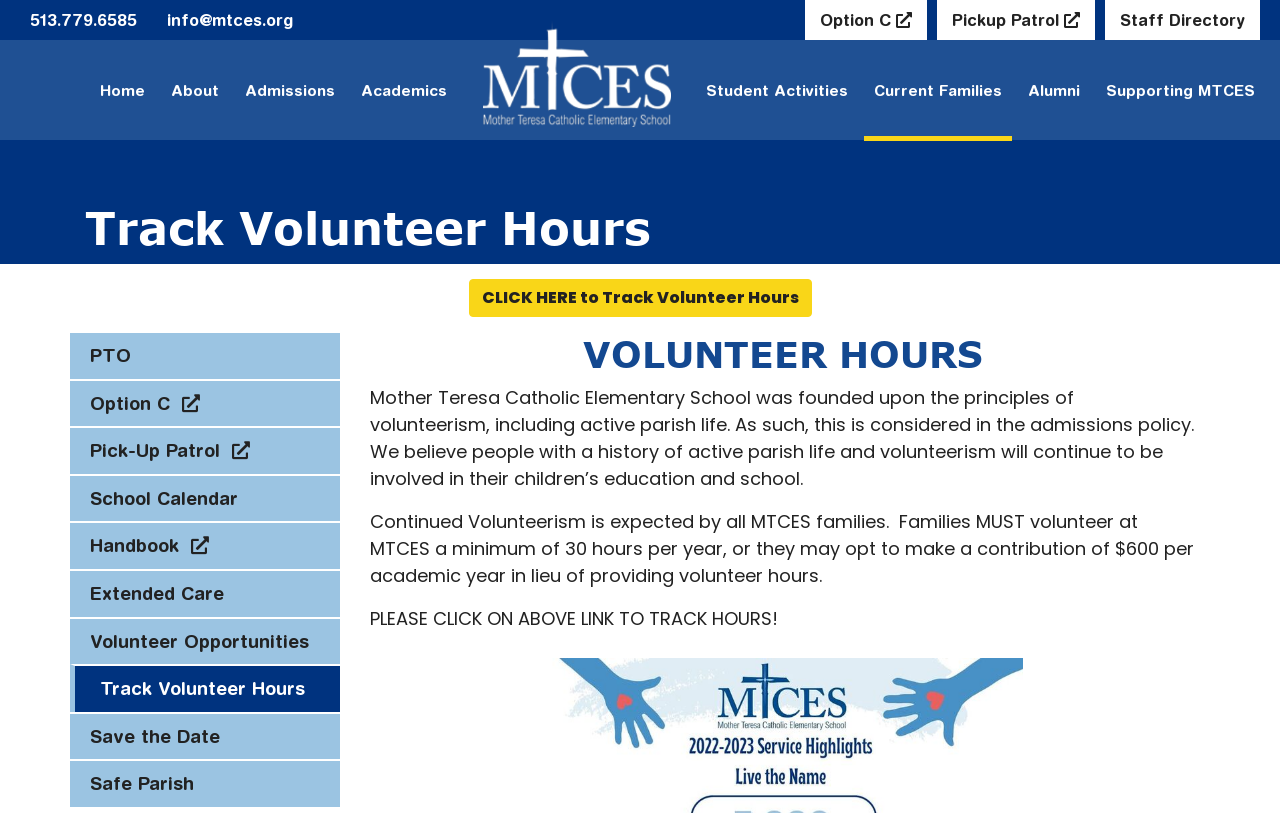Determine the coordinates of the bounding box for the clickable area needed to execute this instruction: "Read about DEMEDARTS".

None